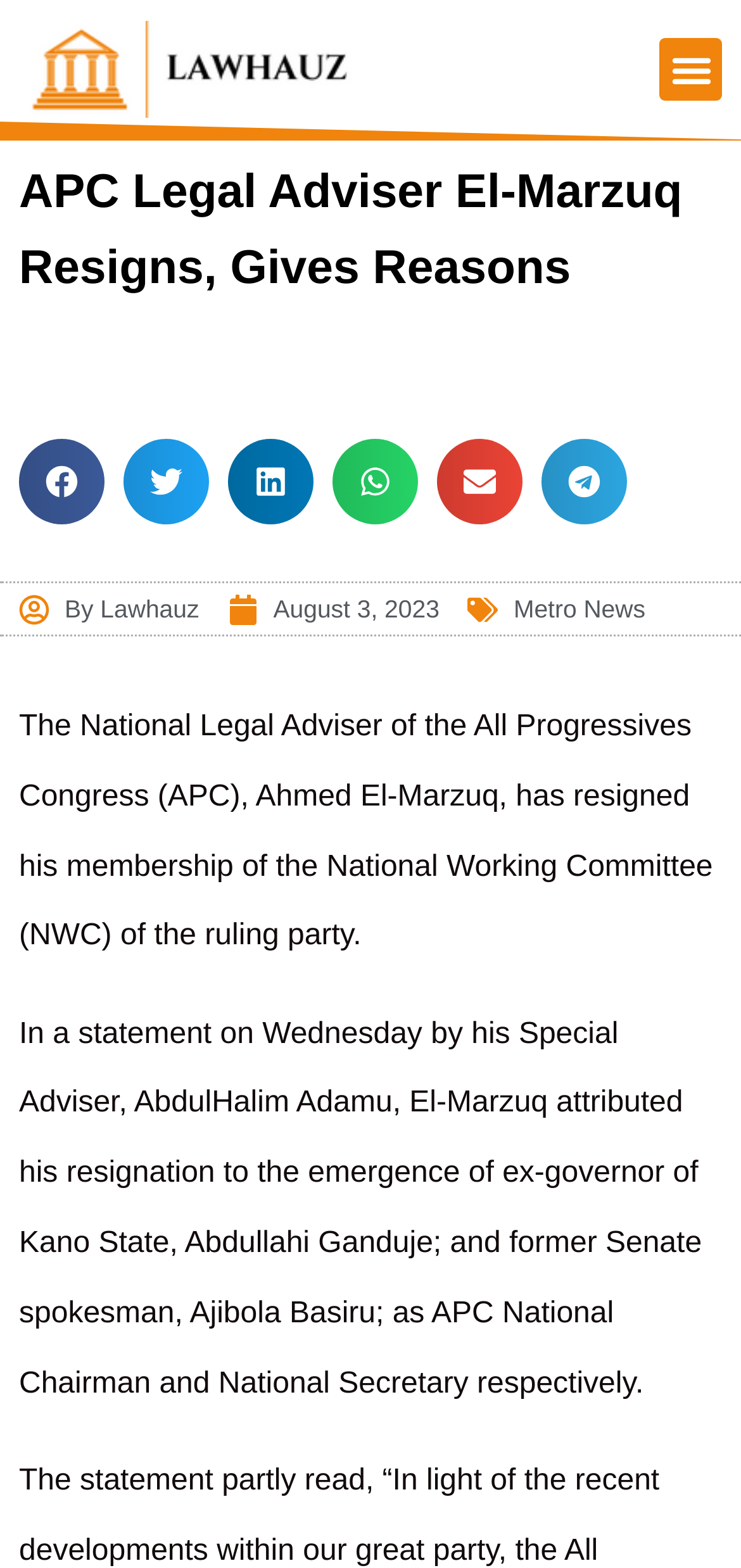Describe all the significant parts and information present on the webpage.

The webpage appears to be a news article page. At the top, there is a link on the left side and a menu toggle button on the right side. Below the menu toggle button, there is a heading that reads "APC Legal Adviser El-Marzuq Resigns, Gives Reasons". 

Under the heading, there are five social media sharing buttons, each with an accompanying image, aligned horizontally across the page. The buttons are for sharing the article on Facebook, Twitter, LinkedIn, WhatsApp, and email, respectively. 

Below the sharing buttons, there are three links: one indicating the author "By Lawhauz", another showing the date "August 3, 2023", and a third link labeled "Metro News". The date link has a time element embedded within it.

The main content of the article is divided into two paragraphs. The first paragraph describes the resignation of Ahmed El-Marzuq, the National Legal Adviser of the All Progressives Congress (APC), from the National Working Committee (NWC) of the party. The second paragraph explains the reasons behind his resignation, citing the emergence of new party leaders.